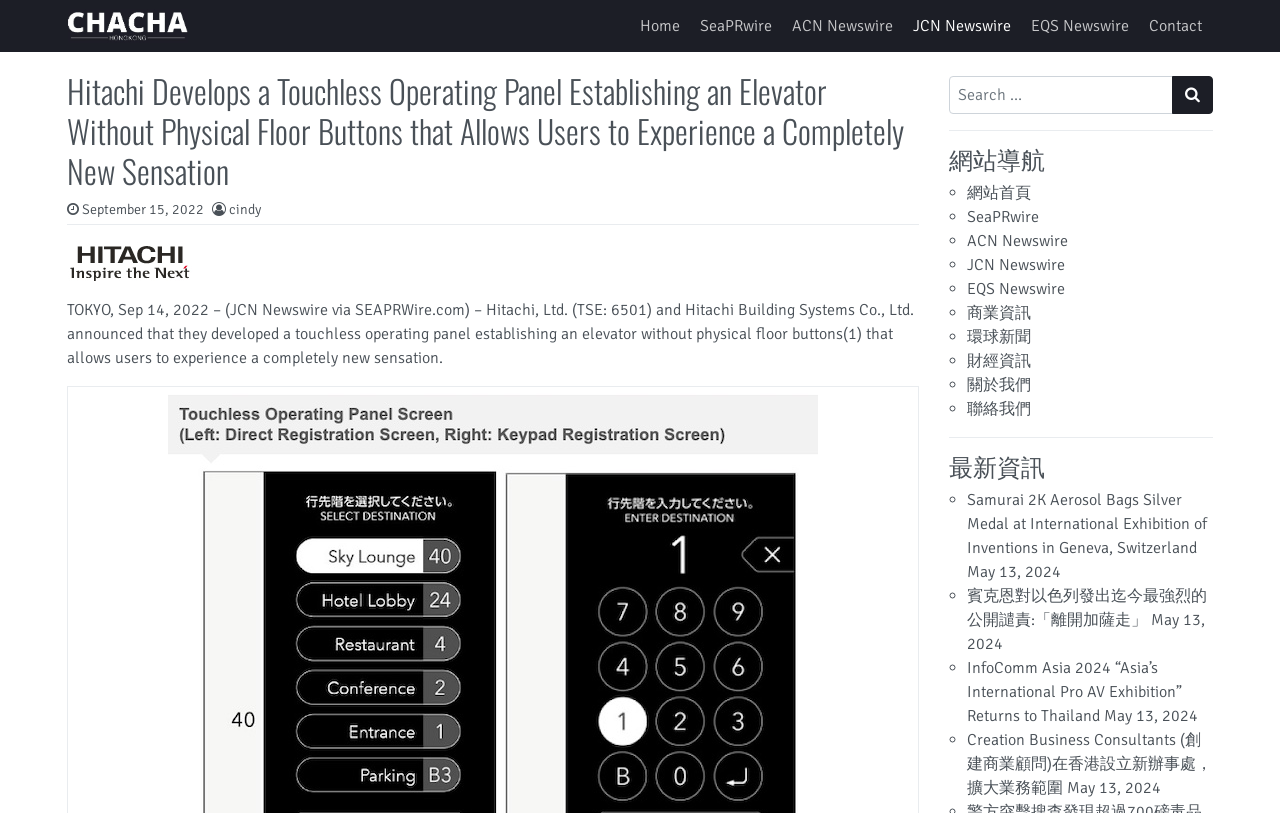What type of news is featured on this webpage?
Offer a detailed and exhaustive answer to the question.

The webpage features a list of news articles with titles such as 'Samurai 2K Aerosol Bags Silver Medal at International Exhibition of Inventions in Geneva, Switzerland' and 'Creation Business Consultants (創建商業顧問)在香港設立新辦事處，擴大業務範圍', which suggests that the webpage features business and finance news.